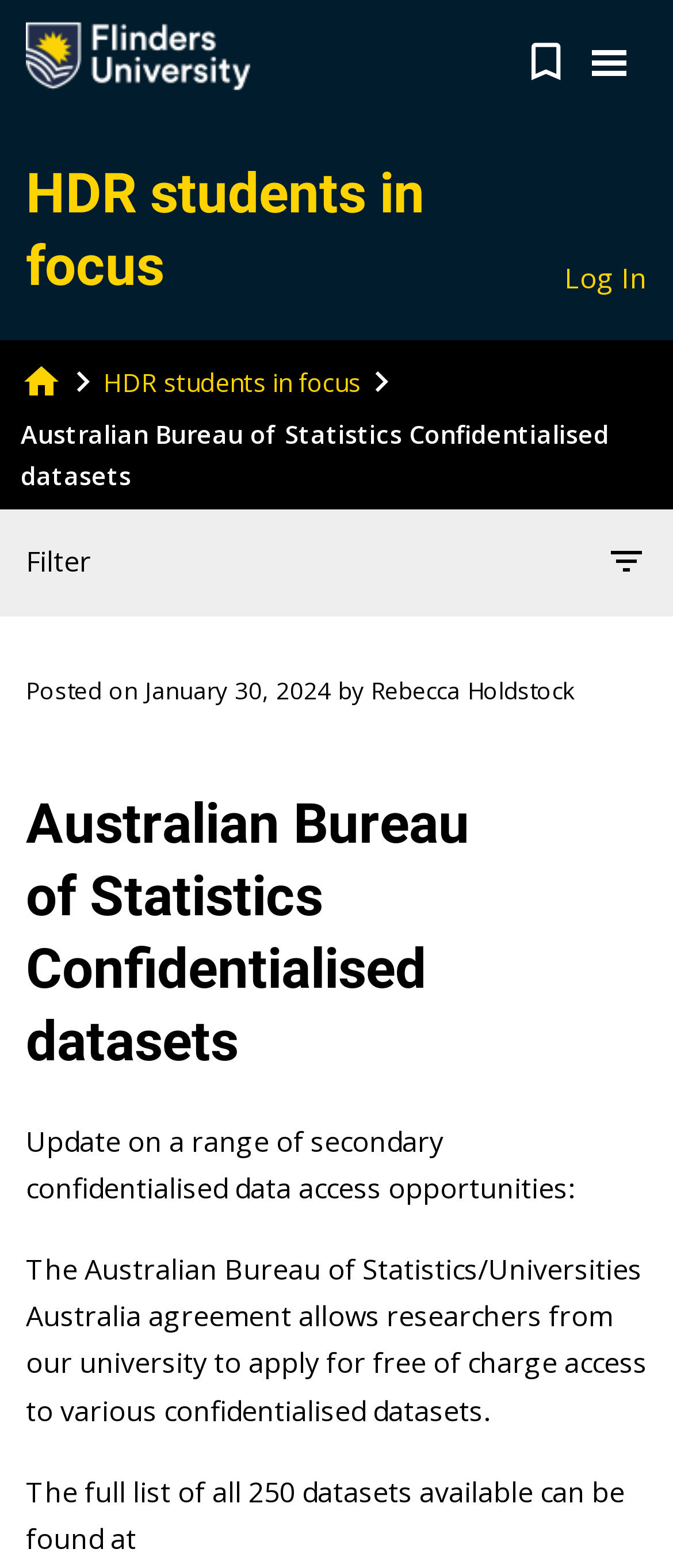Locate the bounding box coordinates of the clickable element to fulfill the following instruction: "Filter". Provide the coordinates as four float numbers between 0 and 1 in the format [left, top, right, bottom].

[0.038, 0.346, 0.136, 0.37]